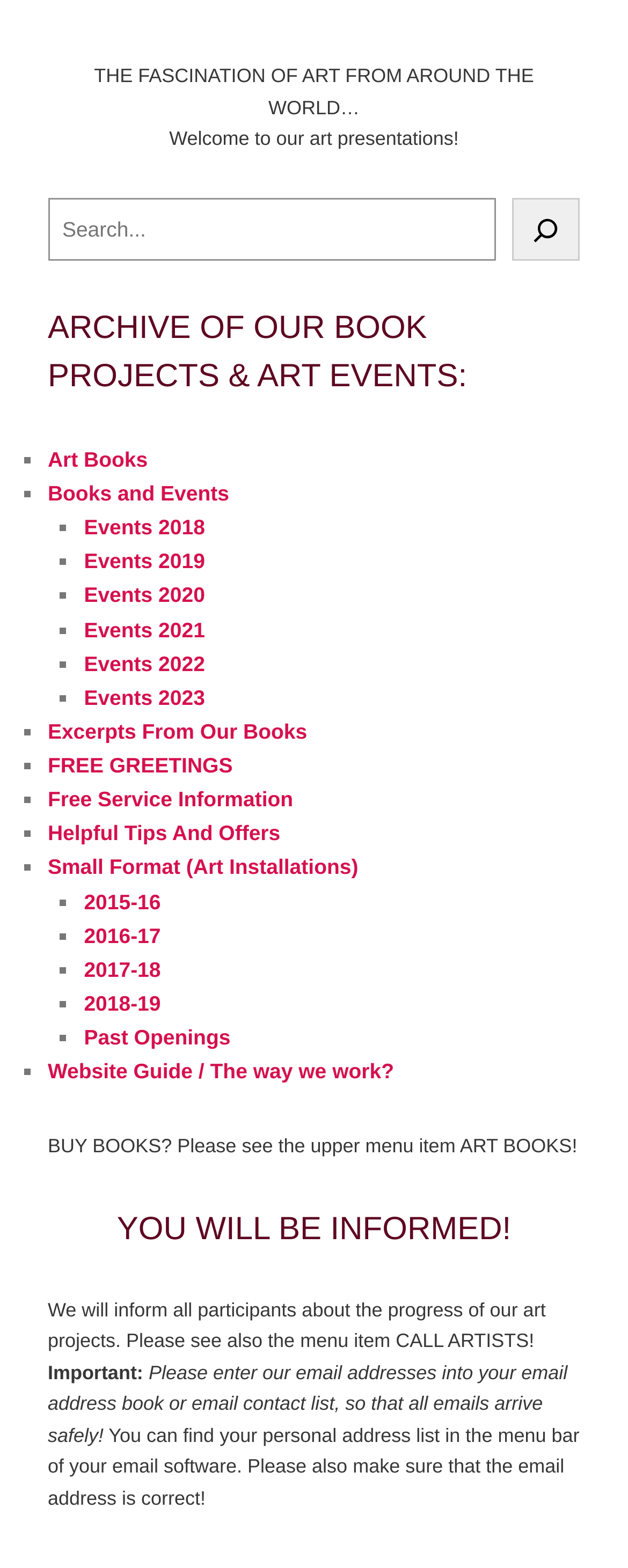Provide the bounding box coordinates of the HTML element this sentence describes: "2016-17". The bounding box coordinates consist of four float numbers between 0 and 1, i.e., [left, top, right, bottom].

[0.134, 0.589, 0.256, 0.604]